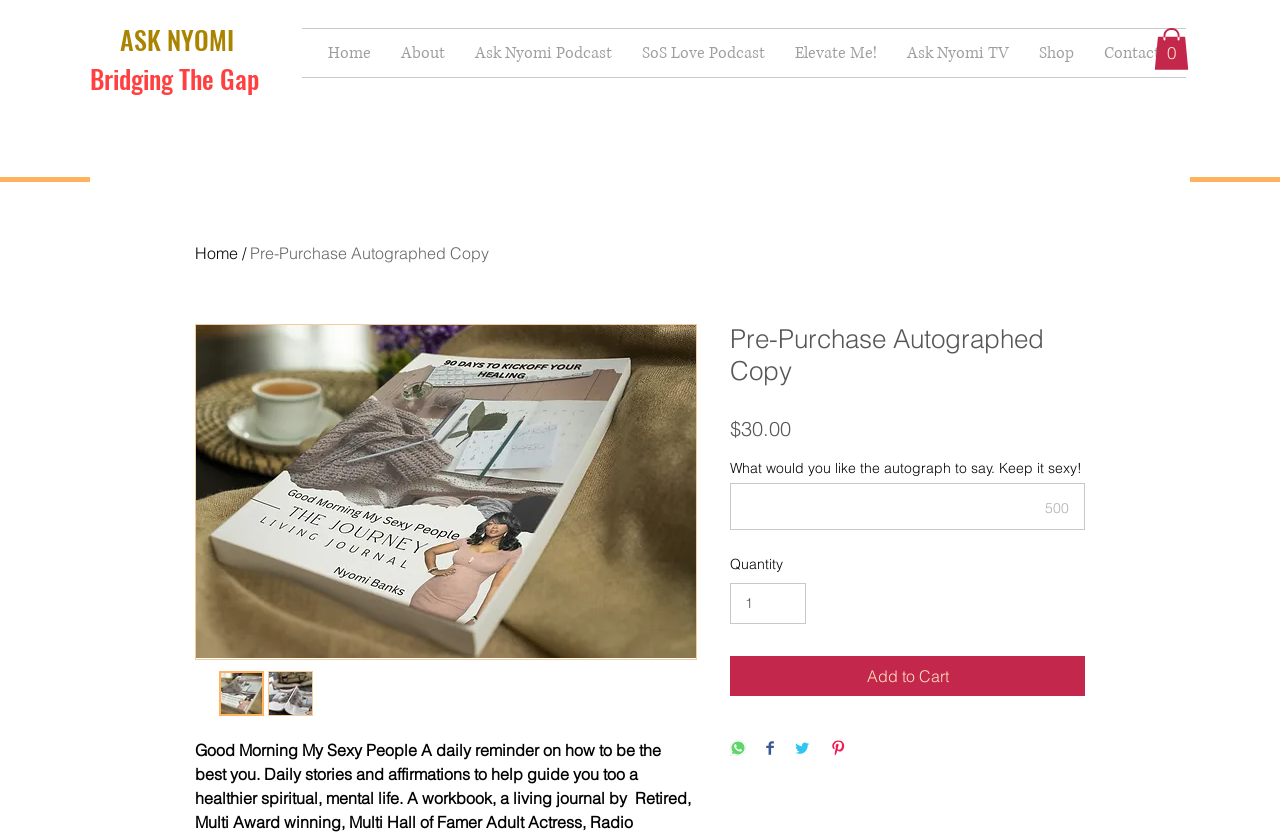Please locate the bounding box coordinates of the element that needs to be clicked to achieve the following instruction: "Click on the 'Ask Nyomi' link". The coordinates should be four float numbers between 0 and 1, i.e., [left, top, right, bottom].

[0.094, 0.024, 0.188, 0.07]